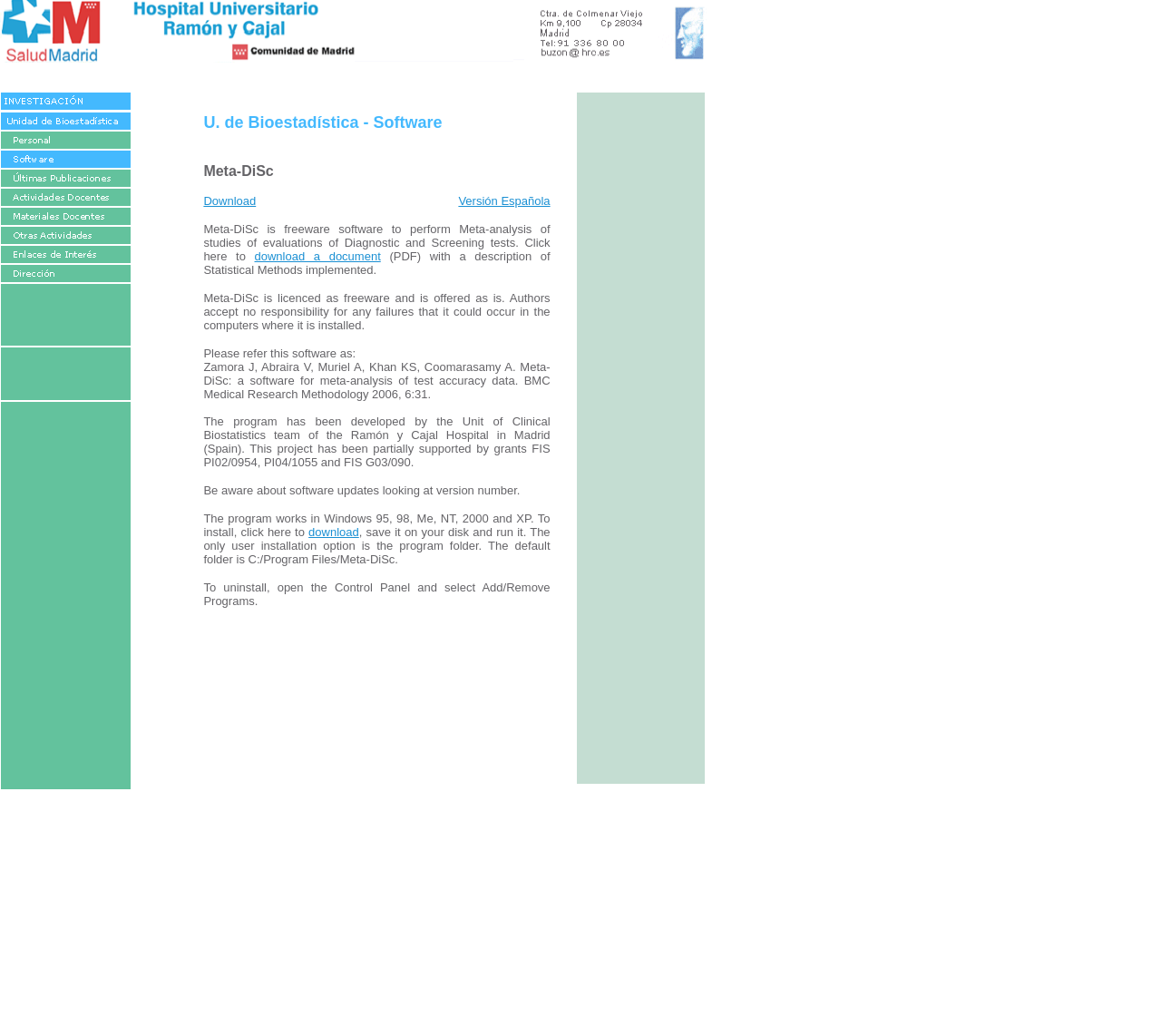Can you pinpoint the bounding box coordinates for the clickable element required for this instruction: "Click the link to download a document with statistical methods"? The coordinates should be four float numbers between 0 and 1, i.e., [left, top, right, bottom].

[0.219, 0.241, 0.328, 0.254]